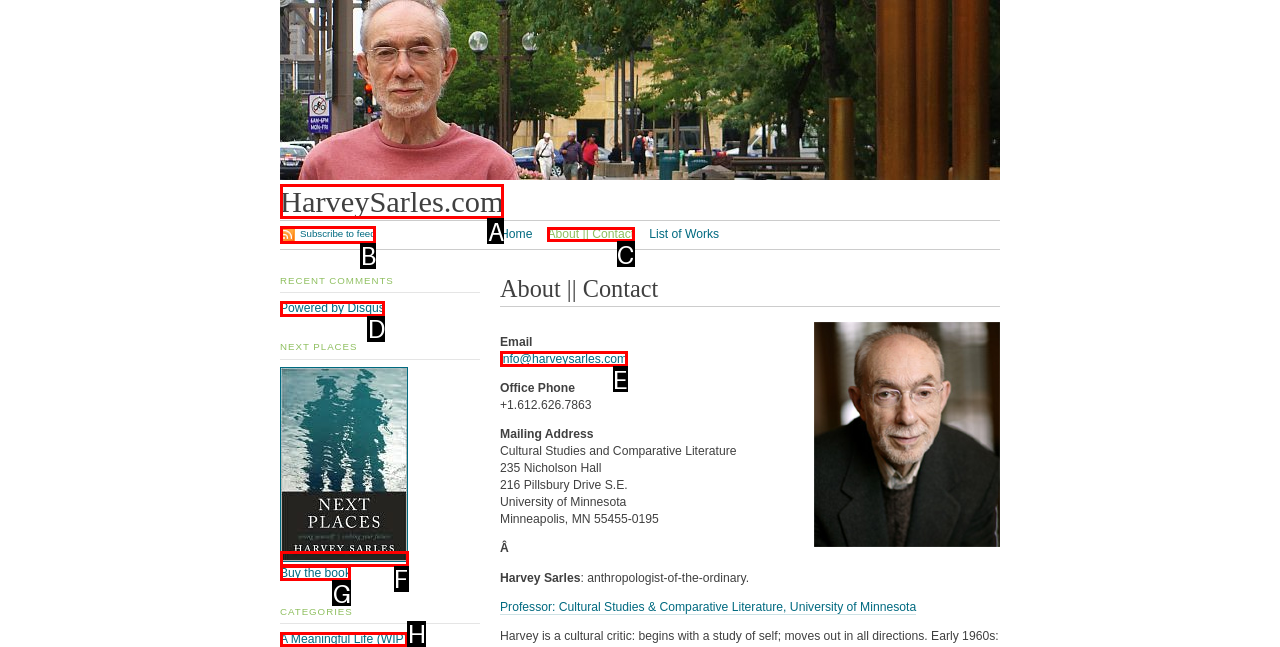Point out the option that needs to be clicked to fulfill the following instruction: Contact Harvey Sarles
Answer with the letter of the appropriate choice from the listed options.

E